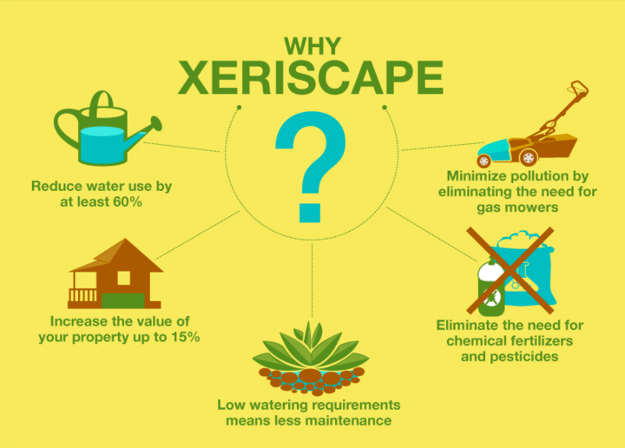Respond to the following question using a concise word or phrase: 
What is the purpose of the bright yellow background?

visual appeal